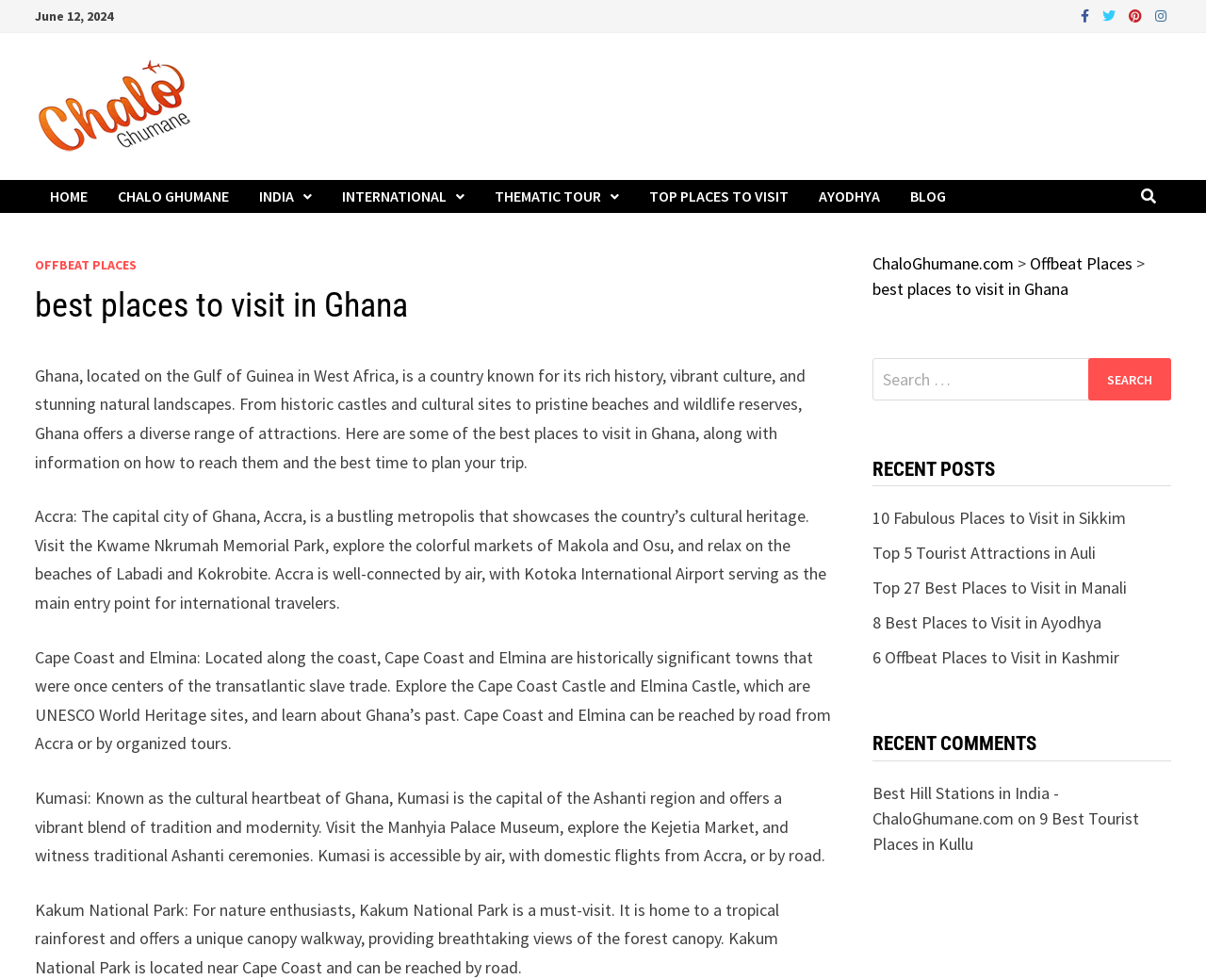How many links are there in the top navigation bar?
Use the information from the image to give a detailed answer to the question.

The top navigation bar has links to 'HOME', 'CHALO GHUMANE', 'INDIA', 'INTERNATIONAL', 'THEMATIC TOUR', and 'TOP PLACES TO VISIT', which makes a total of 6 links.